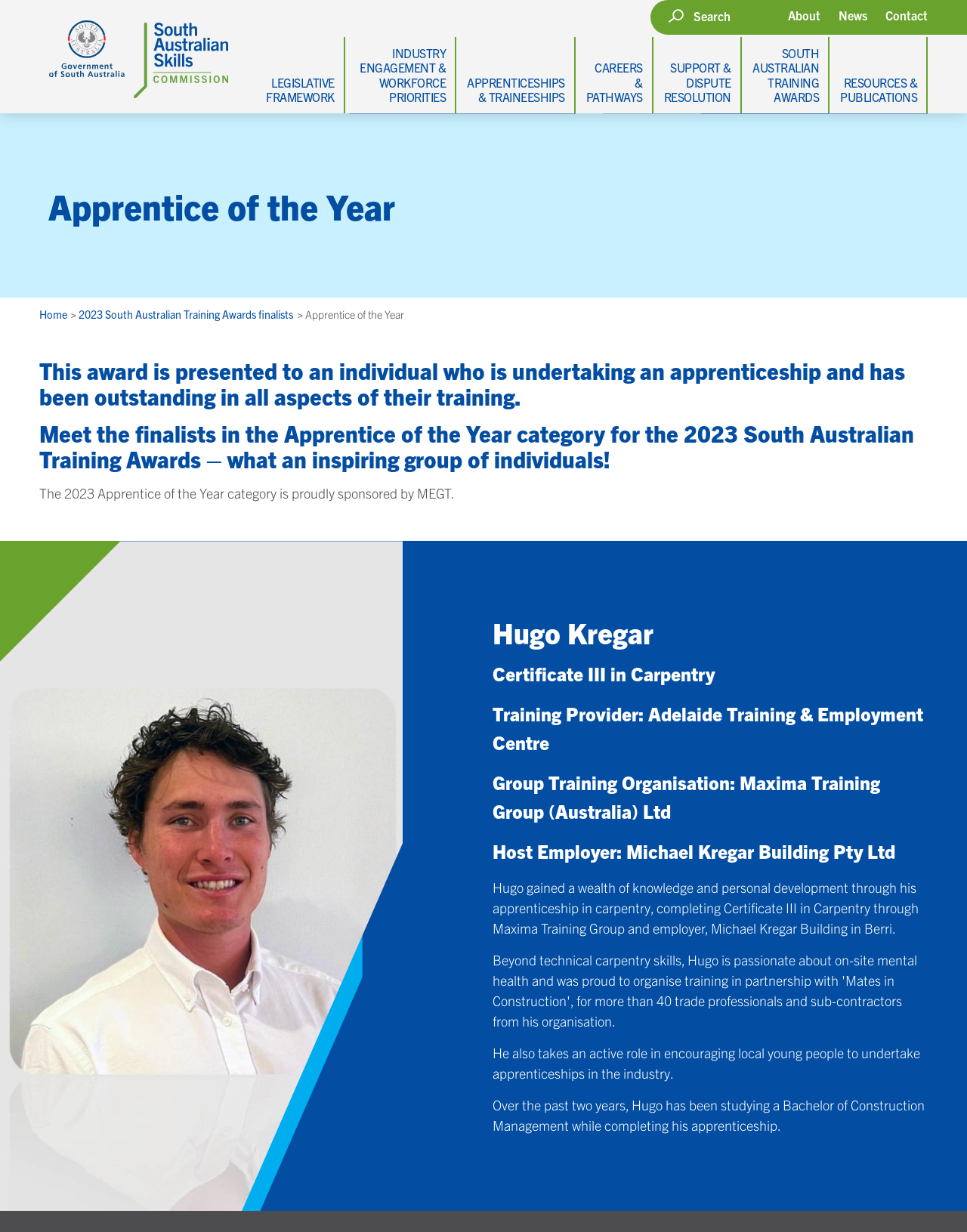Bounding box coordinates are to be given in the format (top-left x, top-left y, bottom-right x, bottom-right y). All values must be floating point numbers between 0 and 1. Provide the bounding box coordinate for the UI element described as: diana.verley@psych.ox.ac.uk

None